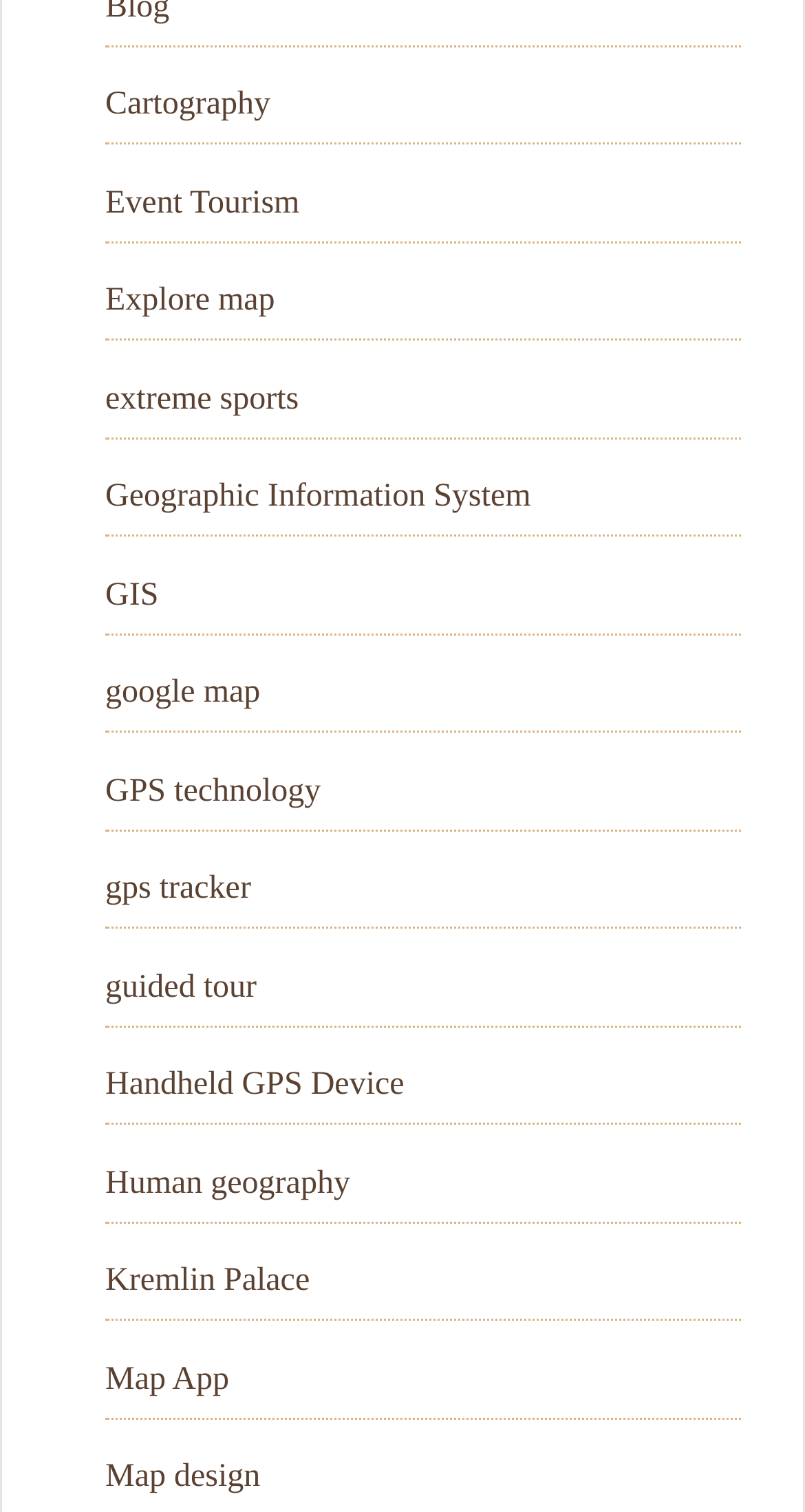Locate the bounding box coordinates of the region to be clicked to comply with the following instruction: "View guided tour". The coordinates must be four float numbers between 0 and 1, in the form [left, top, right, bottom].

[0.131, 0.641, 0.319, 0.664]